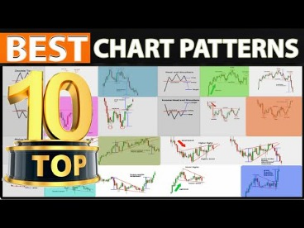What is the purpose of the chart patterns?
Give a detailed explanation using the information visible in the image.

The chart patterns are essential for traders to identify potential market movements and make informed decisions, as stated in the caption. This implies that the purpose of these patterns is to help traders anticipate and respond to market changes.